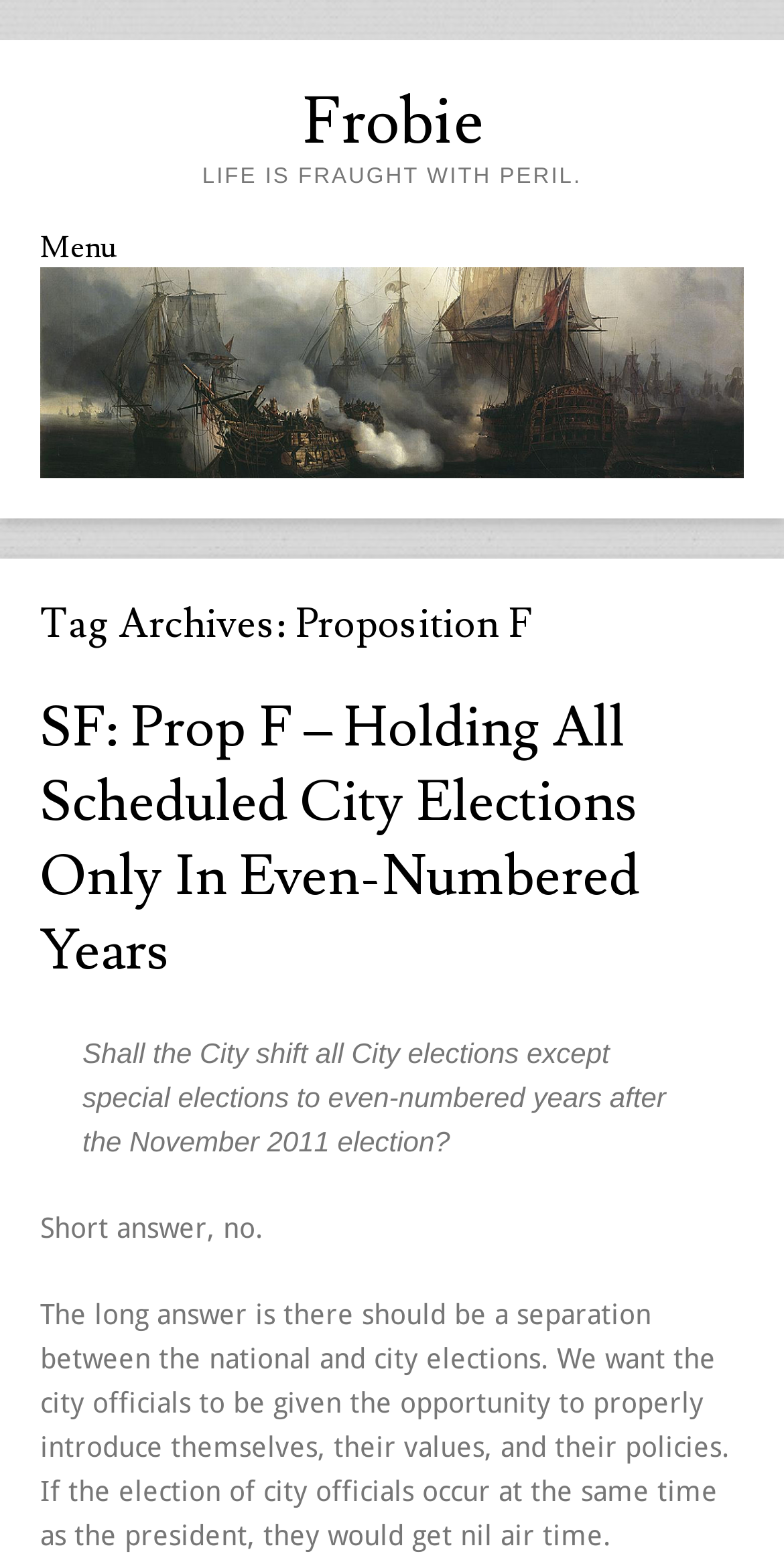Find the bounding box of the UI element described as follows: "alt="Countrywide Enterprises"".

None